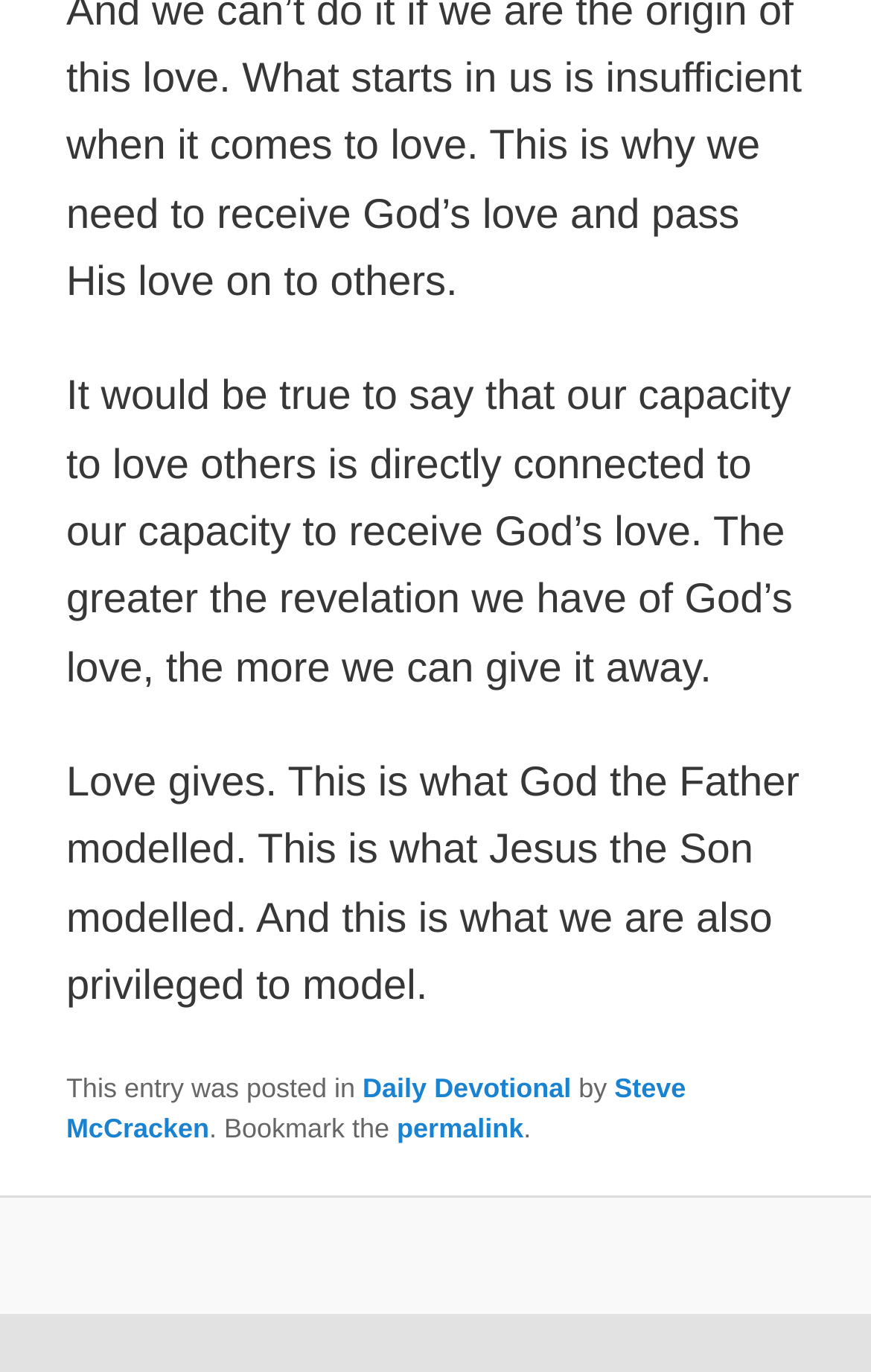Carefully examine the image and provide an in-depth answer to the question: Who is the author of the devotional?

The author of the devotional is Steve McCracken, which is mentioned in the footer section of the webpage. The text 'This entry was posted in ... by Steve McCracken' indicates that Steve McCracken is the author of the devotional.